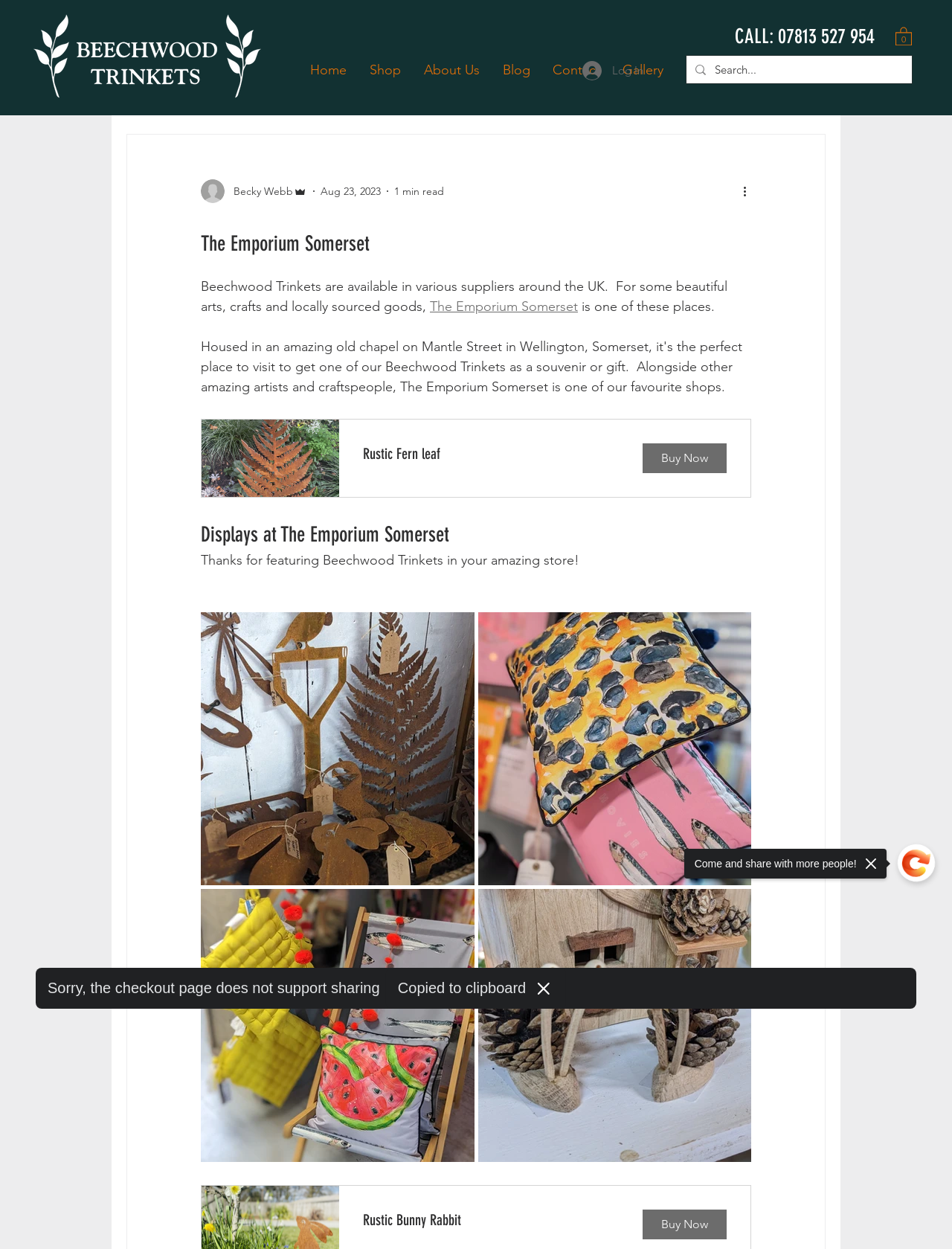Please specify the coordinates of the bounding box for the element that should be clicked to carry out this instruction: "Search for something". The coordinates must be four float numbers between 0 and 1, formatted as [left, top, right, bottom].

None